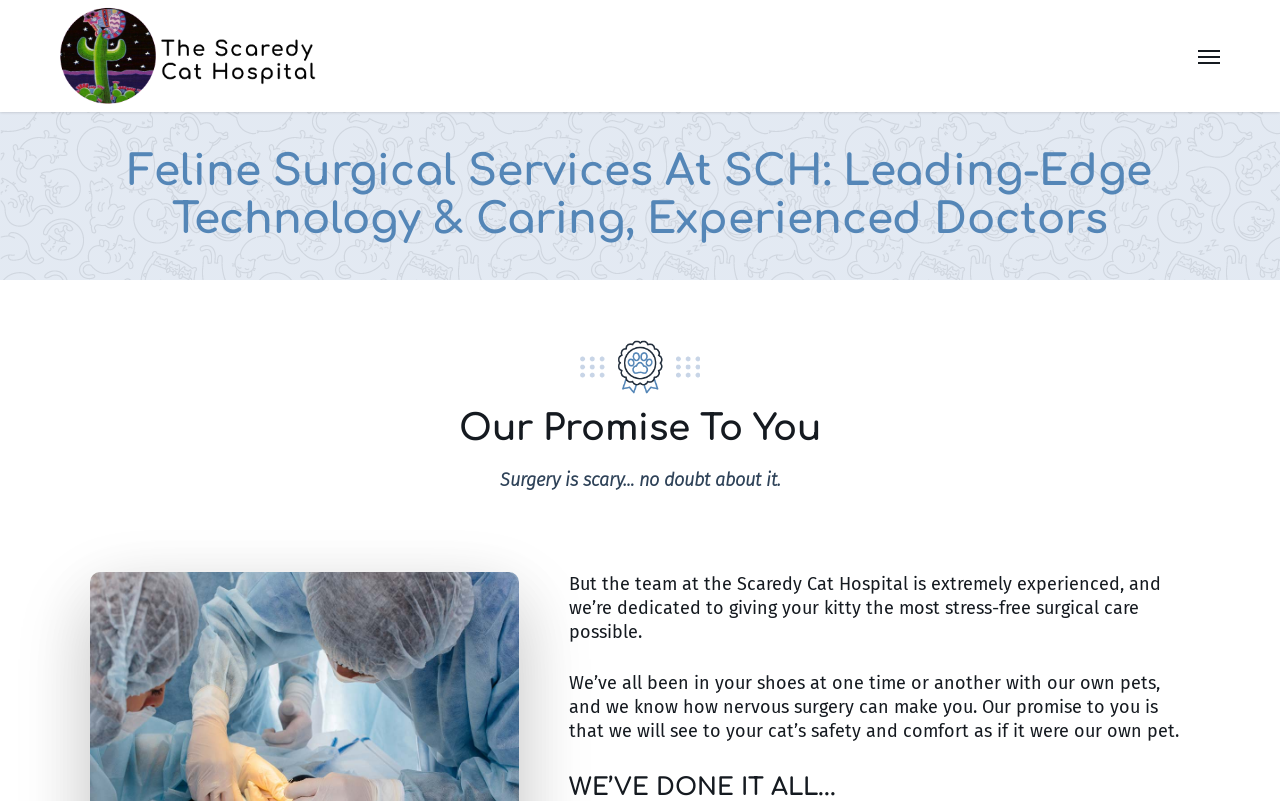Explain in detail what is displayed on the webpage.

The webpage is about the surgical services offered by The Scaredy Cat Hospital. At the top left, there is a link and an image with the hospital's name. On the top right, there is a navigation menu link. 

Below the hospital's name, there is a heading that describes the feline surgical services provided by the hospital, emphasizing the use of leading-edge technology and experienced doctors. 

Further down, there is another heading that highlights the hospital's promise to its clients. Below this heading, there are three paragraphs of text. The first paragraph acknowledges the fear associated with surgery, while the second paragraph assures readers that the hospital's team is experienced and dedicated to providing stress-free surgical care. The third paragraph is a personal message from the hospital, promising to prioritize the safety and comfort of clients' cats as if they were their own pets.